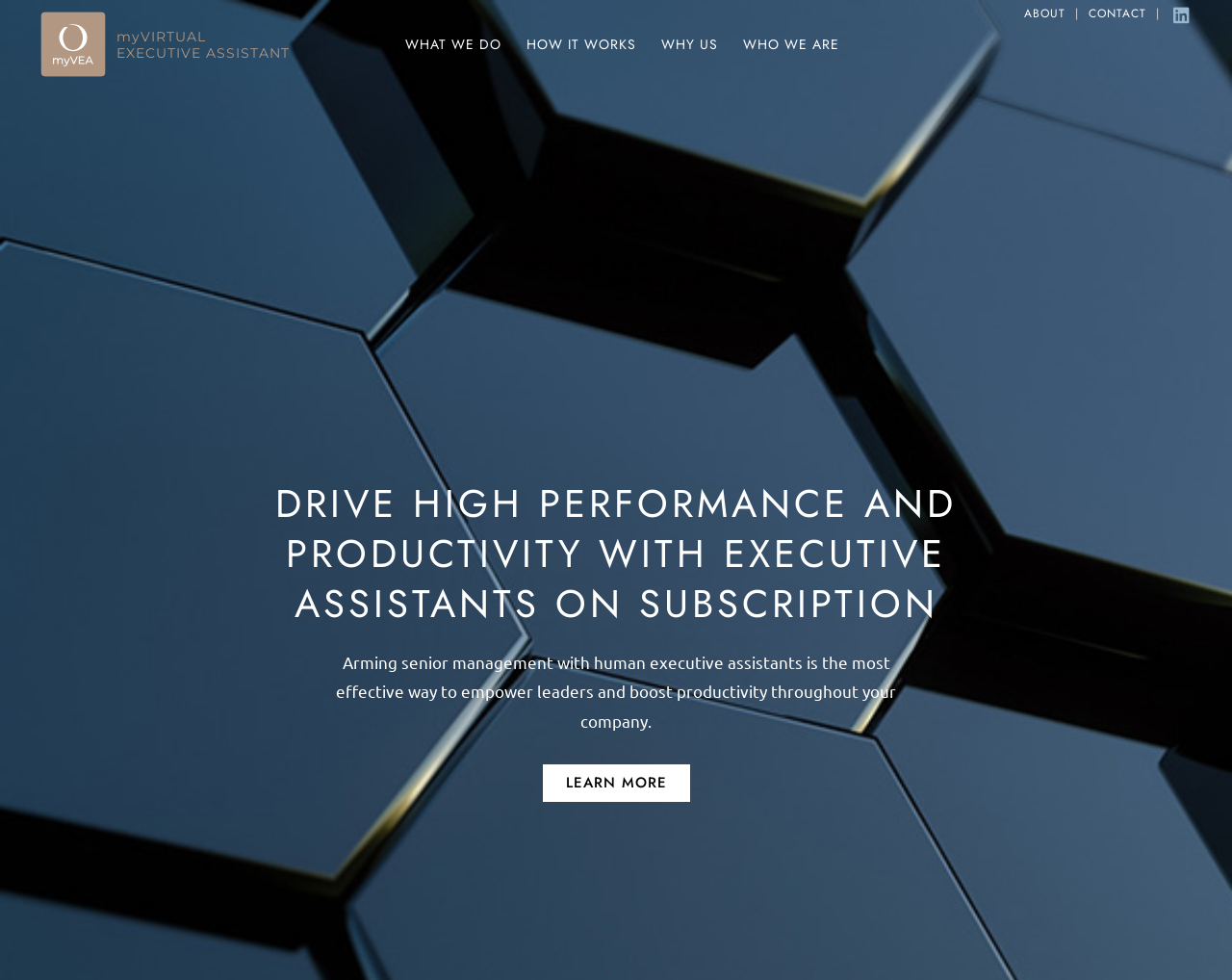From the image, can you give a detailed response to the question below:
What is the purpose of arming senior management with human executive assistants?

The purpose of arming senior management with human executive assistants can be found in the paragraph below the main heading, which states that it is the most effective way to empower leaders and boost productivity throughout the company.